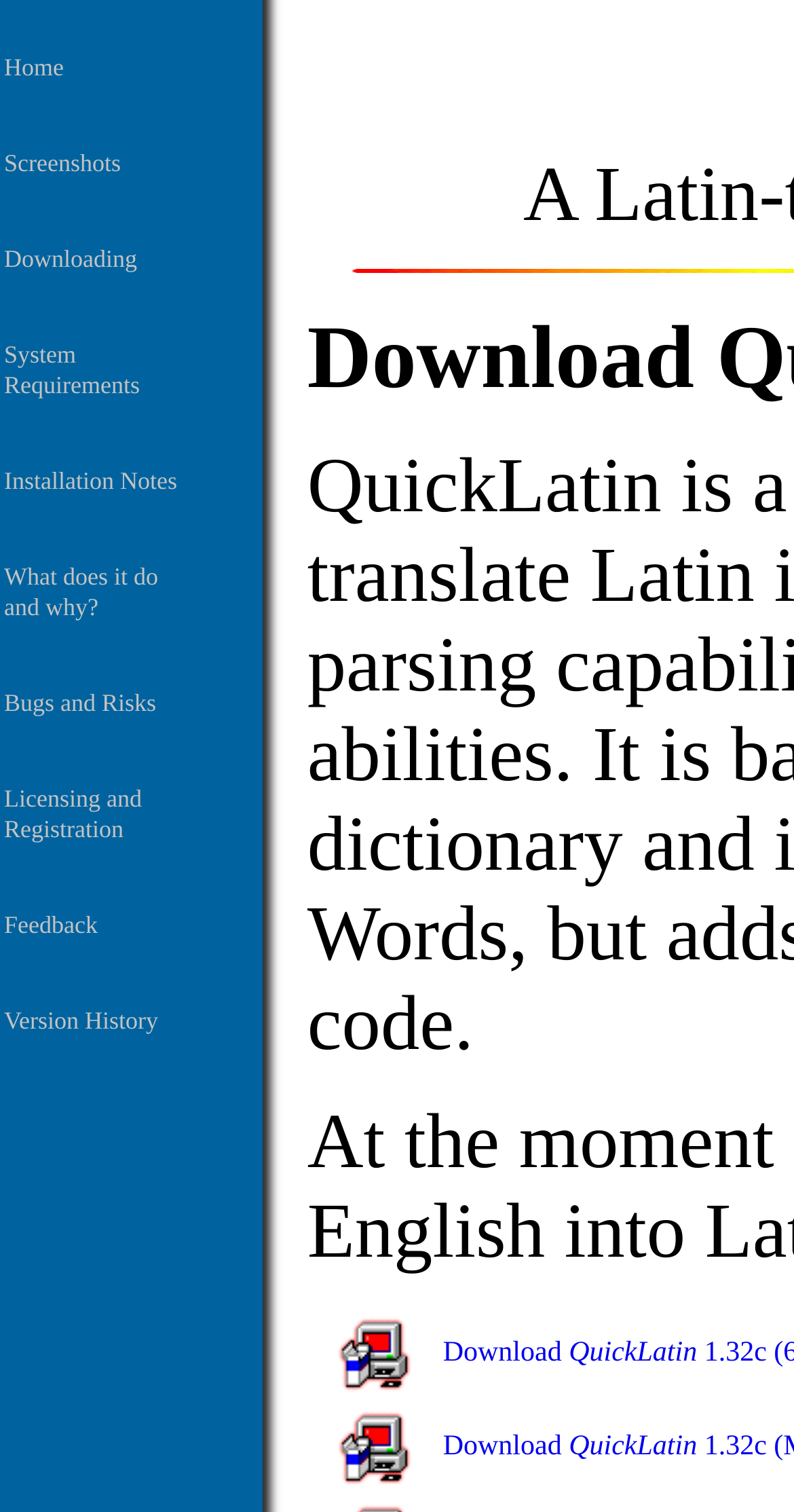Show me the bounding box coordinates of the clickable region to achieve the task as per the instruction: "View Screenshots".

[0.005, 0.098, 0.152, 0.117]